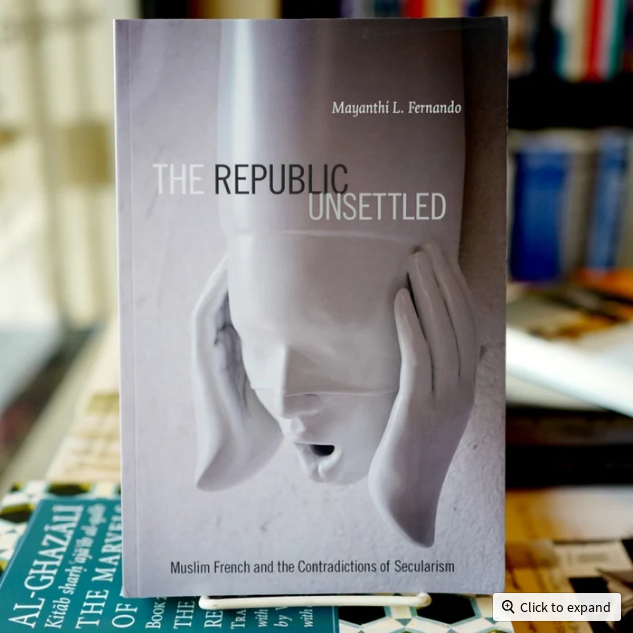Offer an in-depth description of the image.

The image features the book cover of "The Republic Unsettled" by Mayanthi L. Fernando. The cover art showcases a striking white sculpture of a figure with its hands on its face, conveying a sense of contemplation or distress. The title "THE REPUBLIC UNSETTLED" is prominently displayed in bold black letters across the center, alongside the subtitle "Muslim French and the Contradictions of Secularism," which further emphasizes the book's focus on the dynamic interplay between Muslim identities and French secularism. The background offers a glimpse of blurred bookshelves, suggesting a rich context of literary exploration. This thoughtful design encapsulates the themes of the book, hinting at the sociopolitical dialogues surrounding secularism and religious identity in contemporary France.